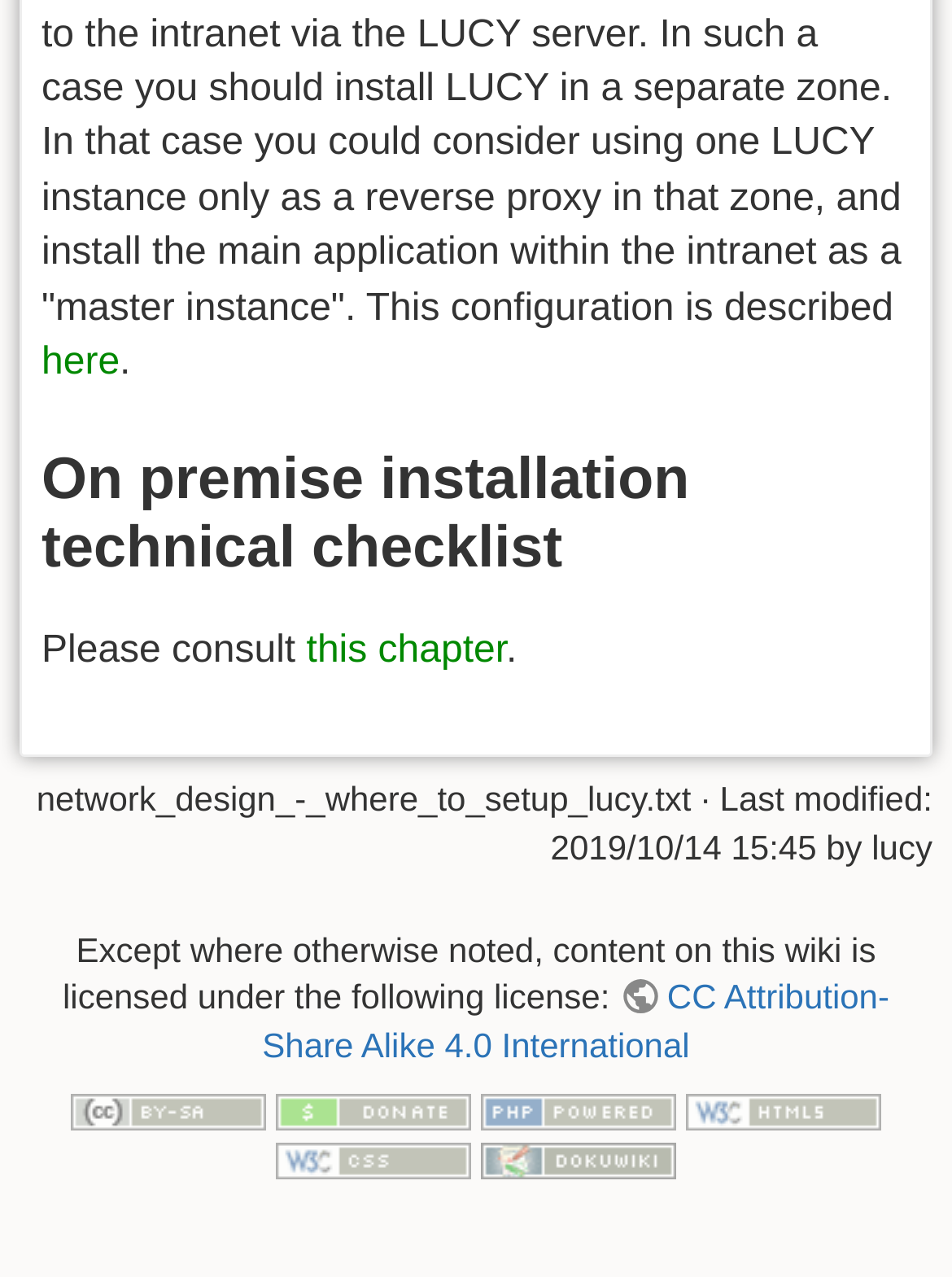From the screenshot, find the bounding box of the UI element matching this description: "title="Driven by DokuWiki"". Supply the bounding box coordinates in the form [left, top, right, bottom], each a float between 0 and 1.

[0.505, 0.891, 0.71, 0.922]